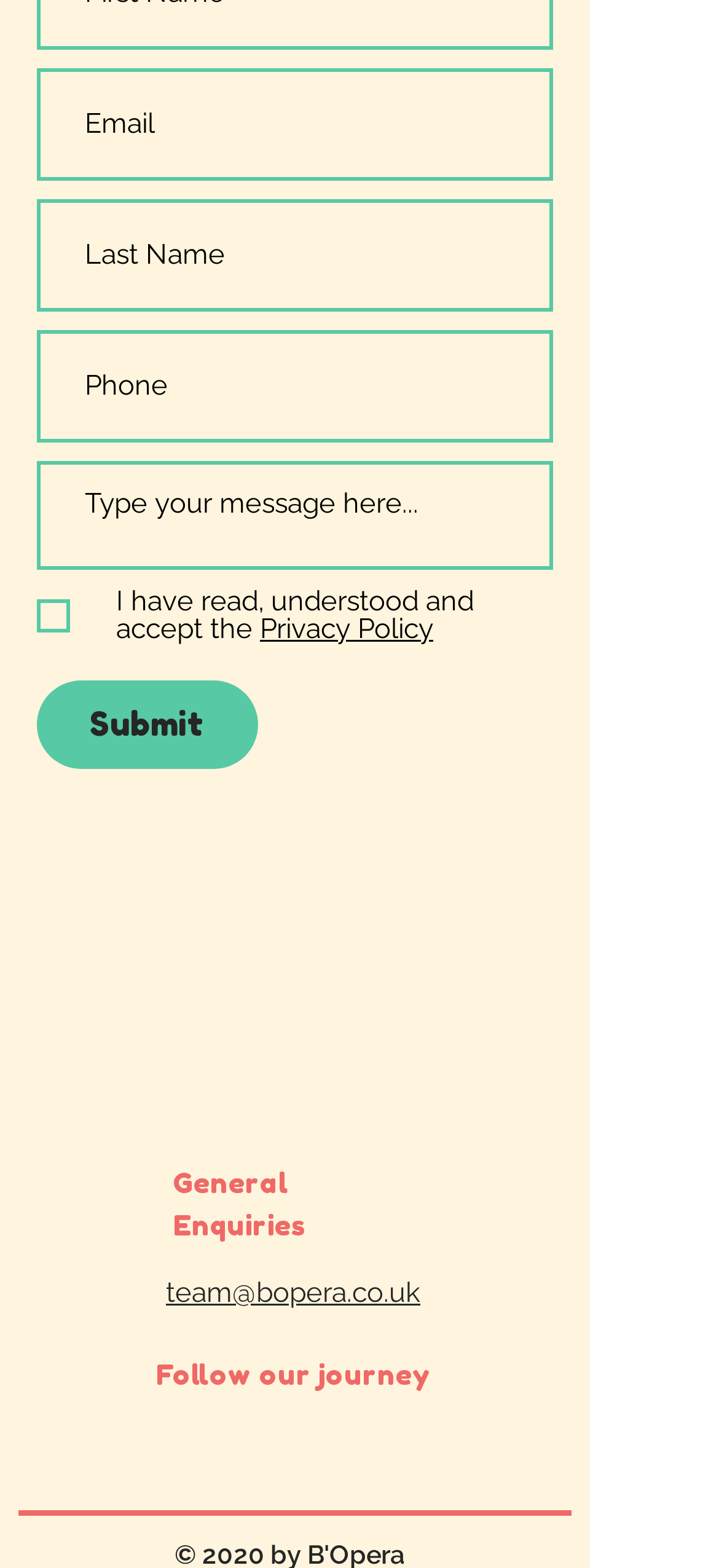Locate the coordinates of the bounding box for the clickable region that fulfills this instruction: "Enter email".

[0.051, 0.044, 0.769, 0.115]